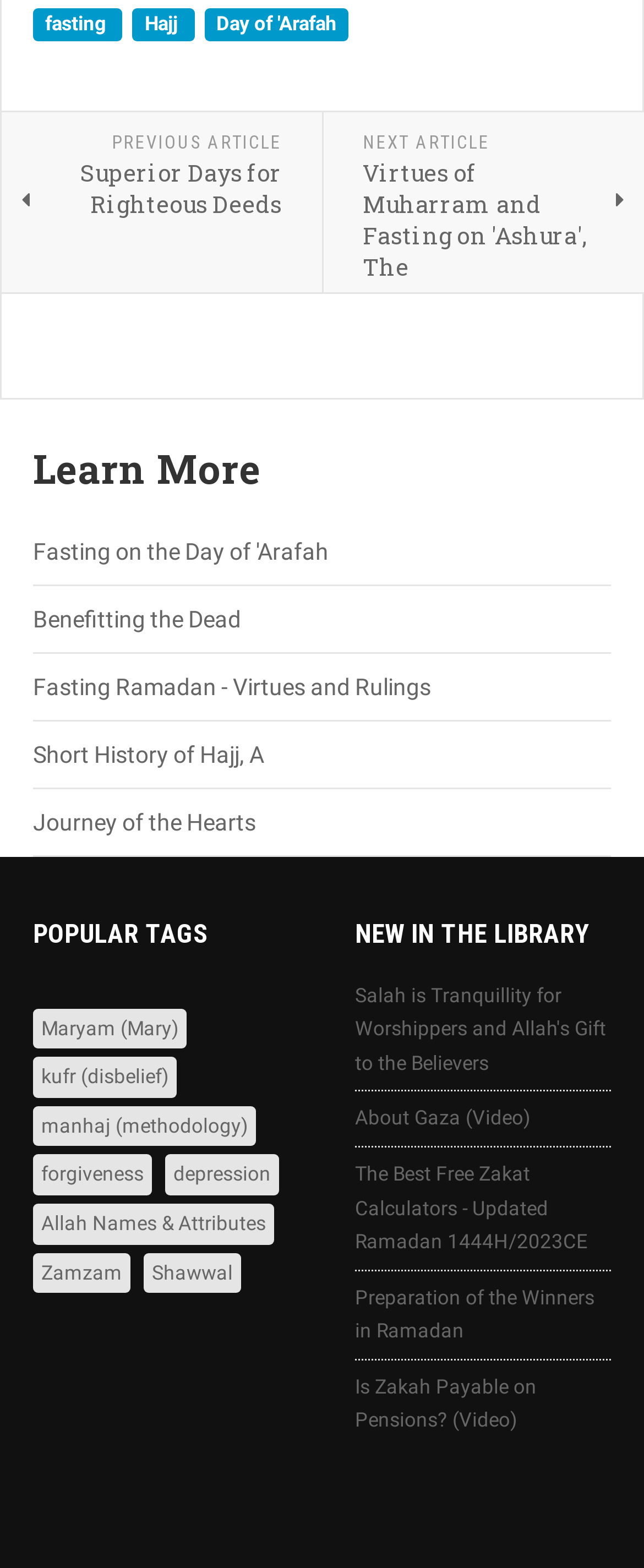Please find the bounding box coordinates of the clickable region needed to complete the following instruction: "Browse popular tags related to Maryam (Mary)". The bounding box coordinates must consist of four float numbers between 0 and 1, i.e., [left, top, right, bottom].

[0.051, 0.643, 0.29, 0.669]